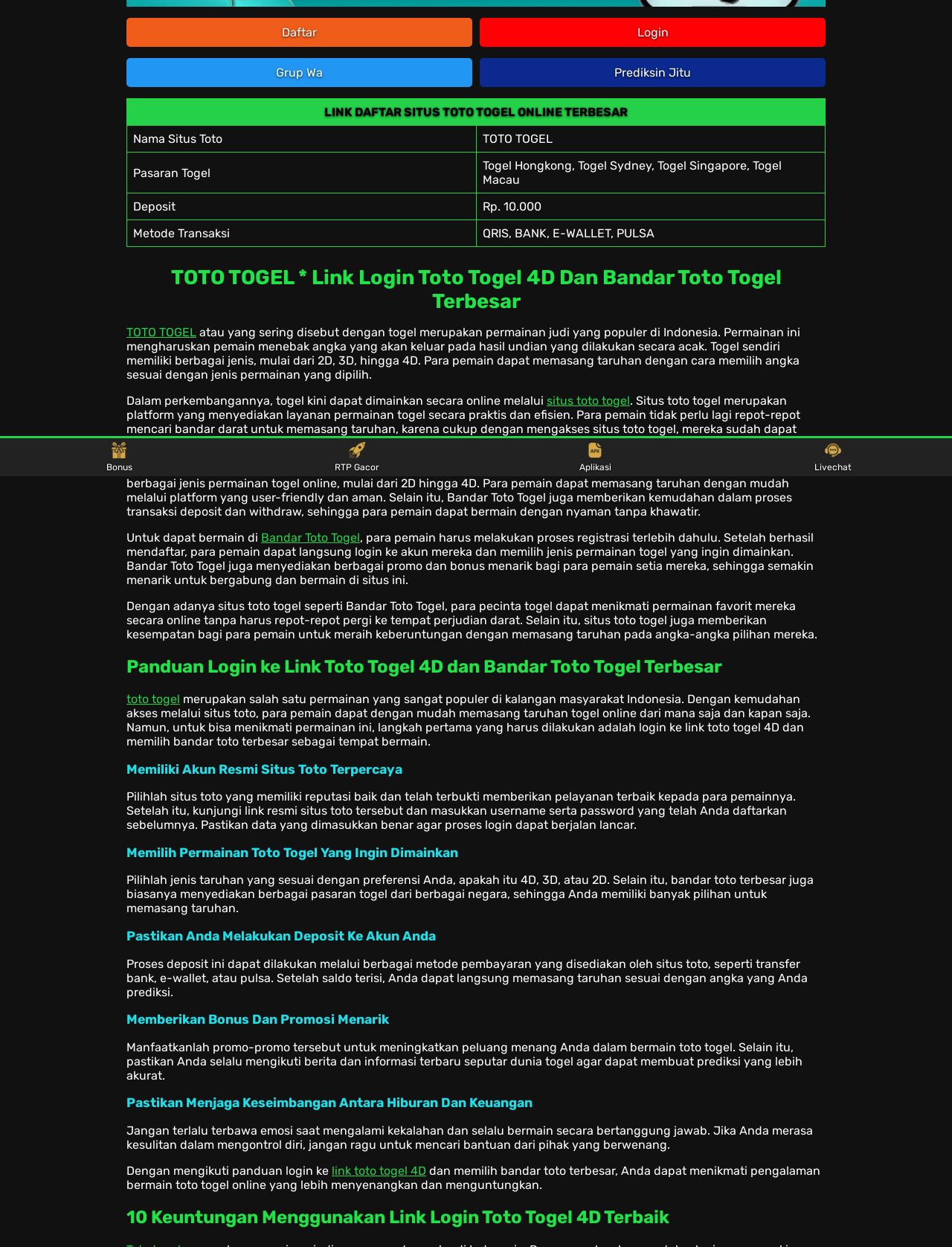Predict the bounding box of the UI element based on this description: "link toto togel 4D".

[0.348, 0.933, 0.448, 0.944]